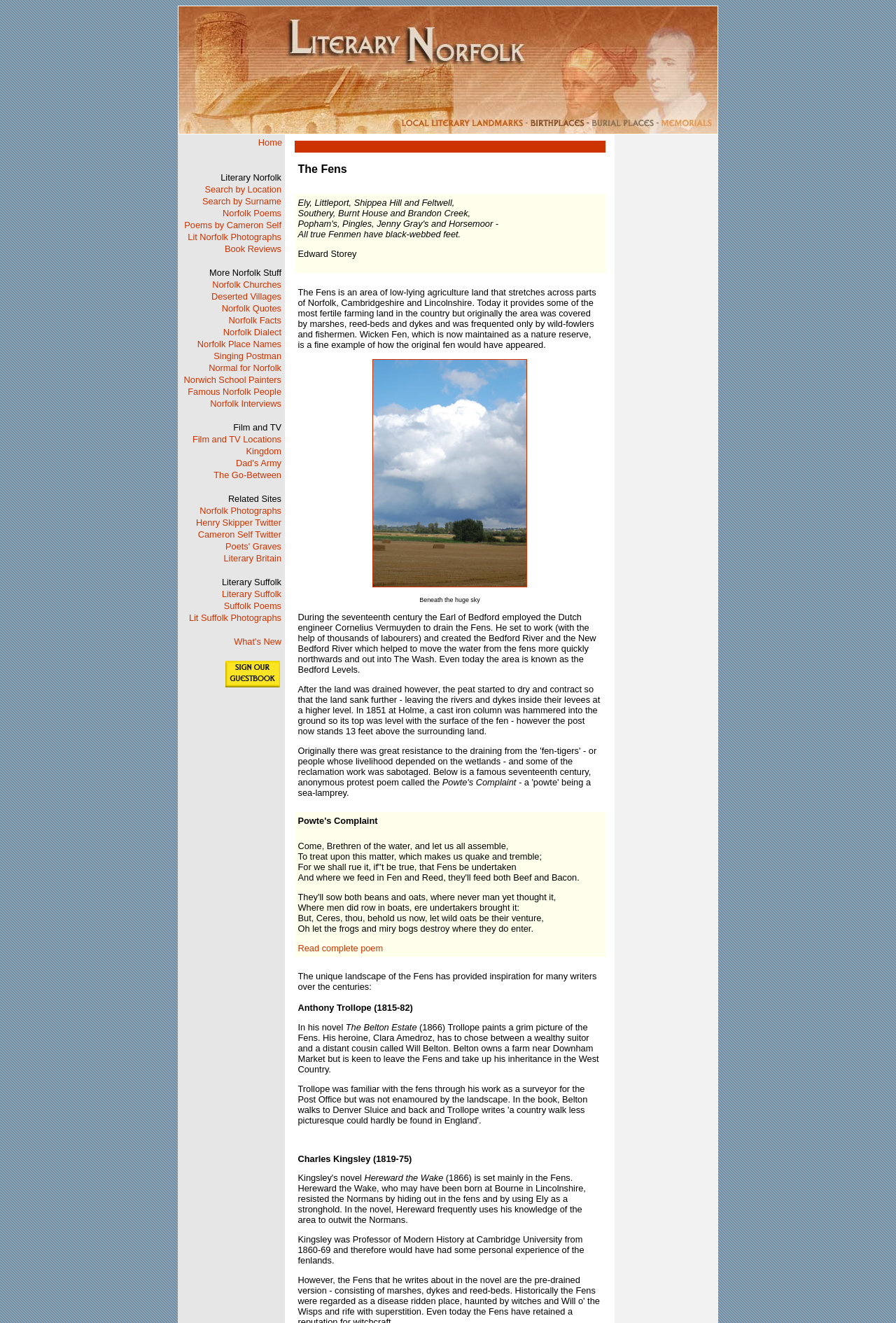Locate the bounding box coordinates for the element described below: "Norfolk Quotes". The coordinates must be four float values between 0 and 1, formatted as [left, top, right, bottom].

[0.247, 0.229, 0.314, 0.237]